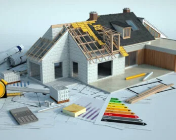Explain the image with as much detail as possible.

The image depicts a partially constructed house, showcasing the framework of a modern architectural design. The building features exposed beams and a roof that is in the process of being constructed, highlighting the ongoing work. Surrounding the house are various tools and construction materials, including measuring tapes, blueprints, and safety gear, which emphasize the meticulous planning and labor involved in home building. This scene encapsulates the essence of modern custom home construction, reflecting the dedication and craftsmanship required to create customized living spaces. The image is associated with articles focused on home building, particularly in Adelaide, as part of a broader conversation about contemporary construction practices and options available for potential homeowners.